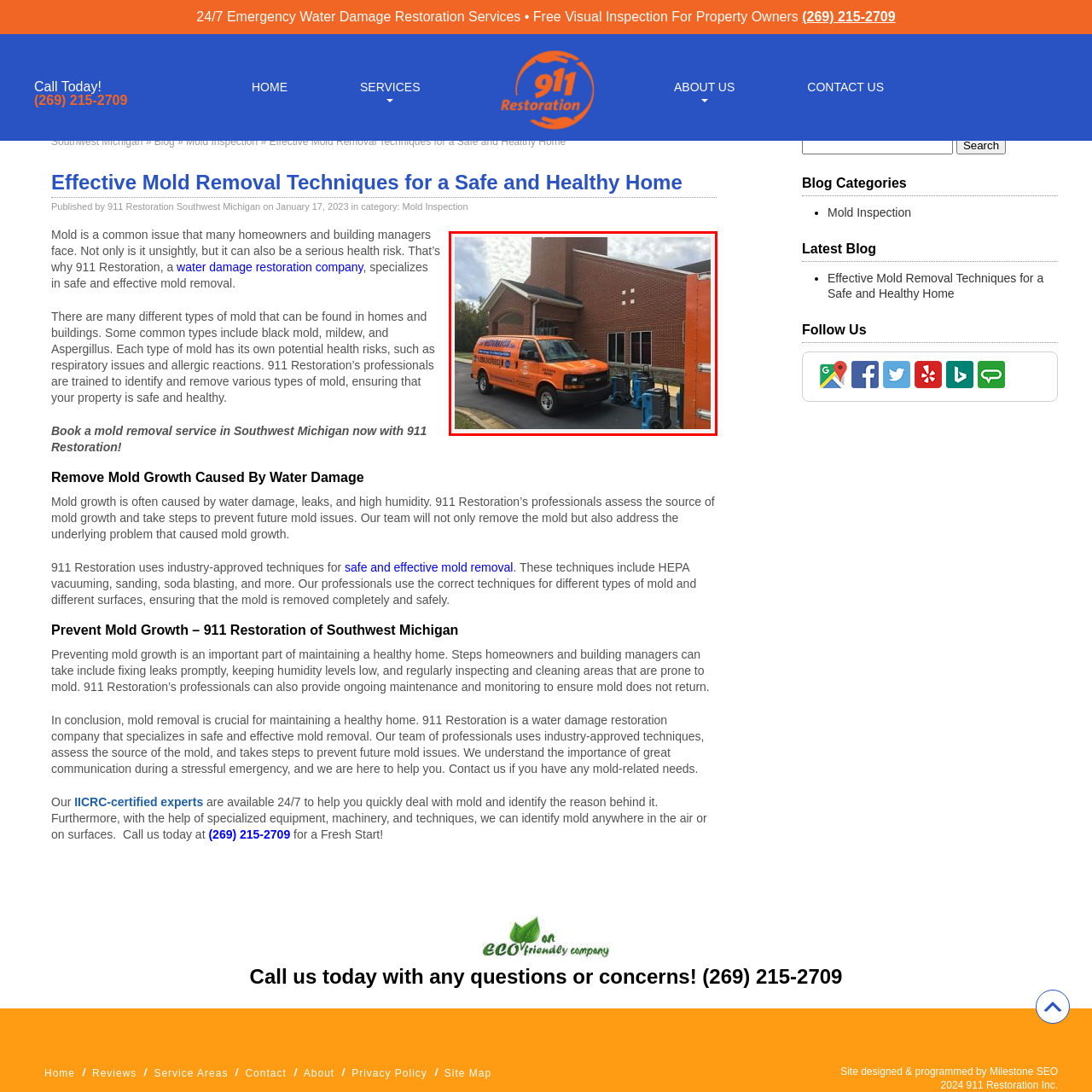Offer a thorough and descriptive summary of the image captured in the red bounding box.

The image depicts a bright orange service van belonging to 911 Restoration, parked outside a brick building. The van is prominently branded with the company's logo and contact information, indicating their focus on emergency water damage restoration and mold removal services. Nearby, several blue equipment machines, presumably used for water extraction or drying, are arranged neatly on the pavement. This scene highlights the company's readiness to respond to mold and water damage issues, showcasing their commitment to providing effective and timely service in Southwest Michigan. The clear skies and well-maintained property further emphasize a professional environment, reinforcing the importance of maintaining a safe and healthy home.